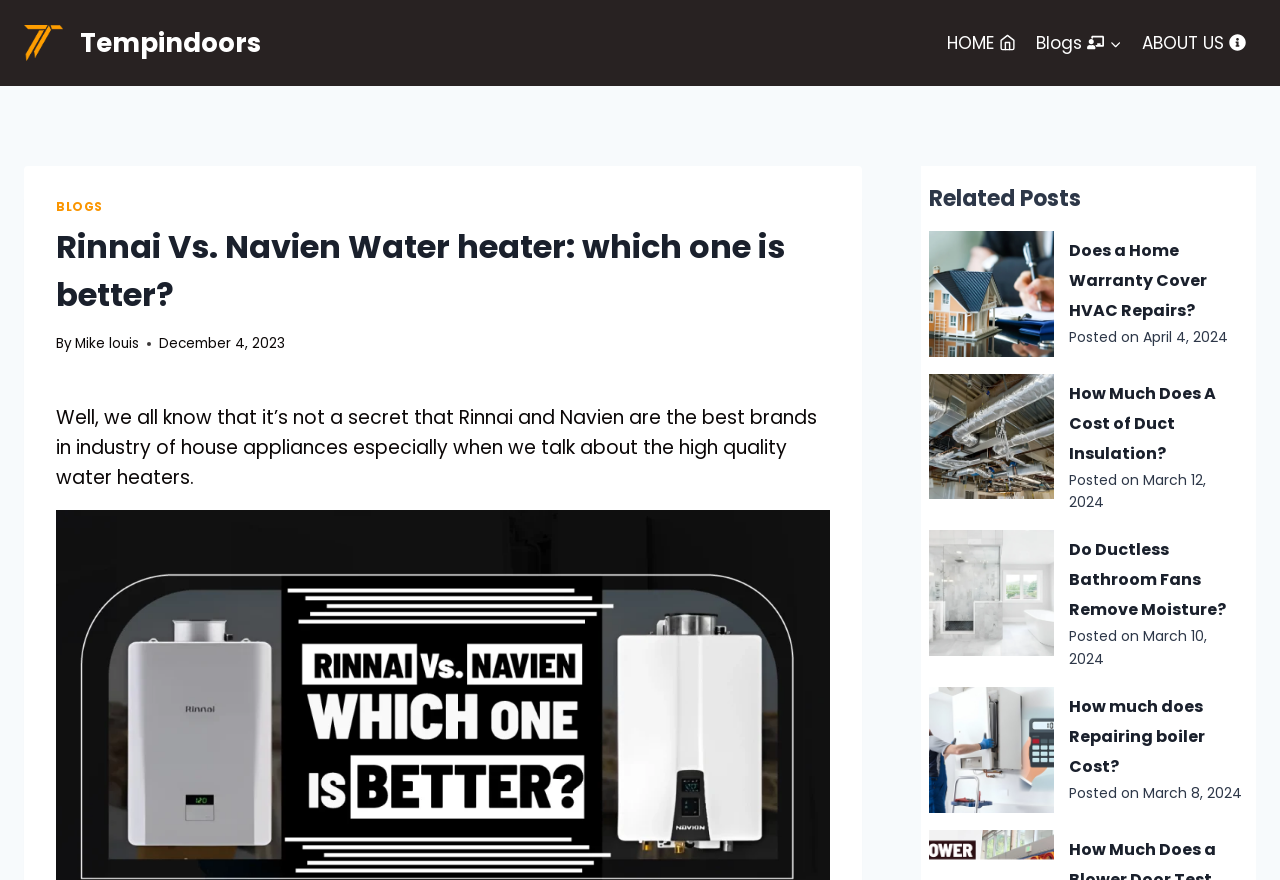Find the bounding box coordinates of the area that needs to be clicked in order to achieve the following instruction: "Click on the 'HOME' link". The coordinates should be specified as four float numbers between 0 and 1, i.e., [left, top, right, bottom].

[0.732, 0.0, 0.802, 0.098]